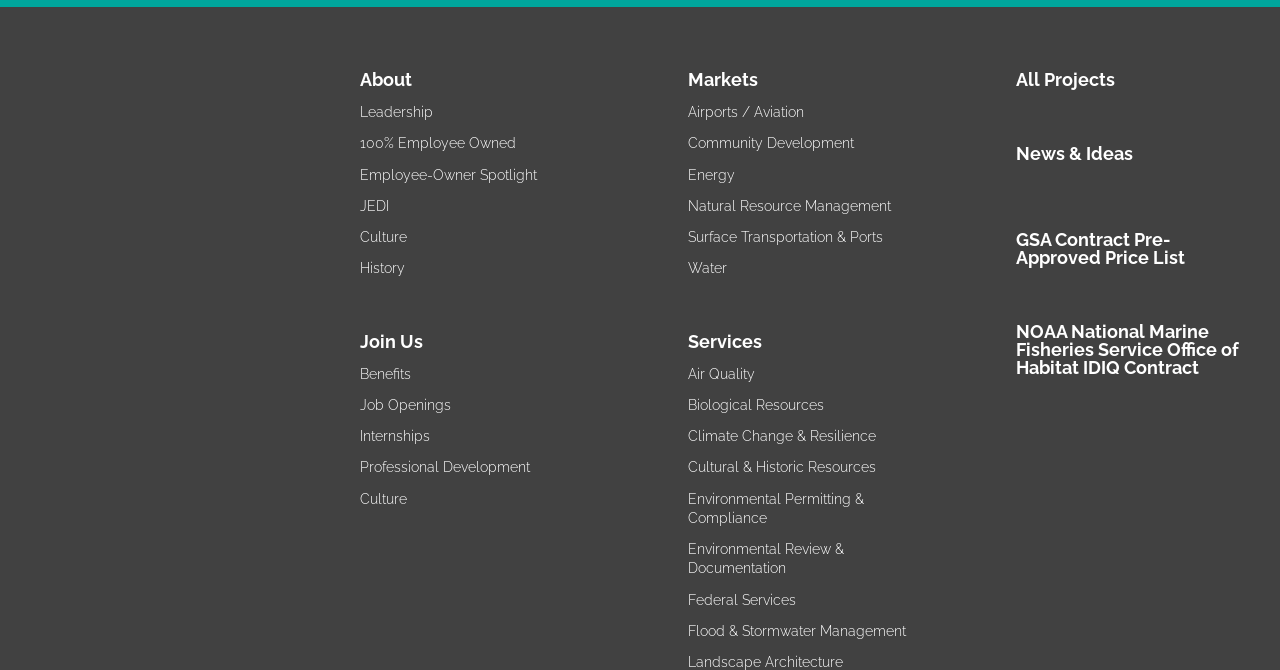Please locate the bounding box coordinates for the element that should be clicked to achieve the following instruction: "View Job Openings". Ensure the coordinates are given as four float numbers between 0 and 1, i.e., [left, top, right, bottom].

[0.281, 0.592, 0.352, 0.616]